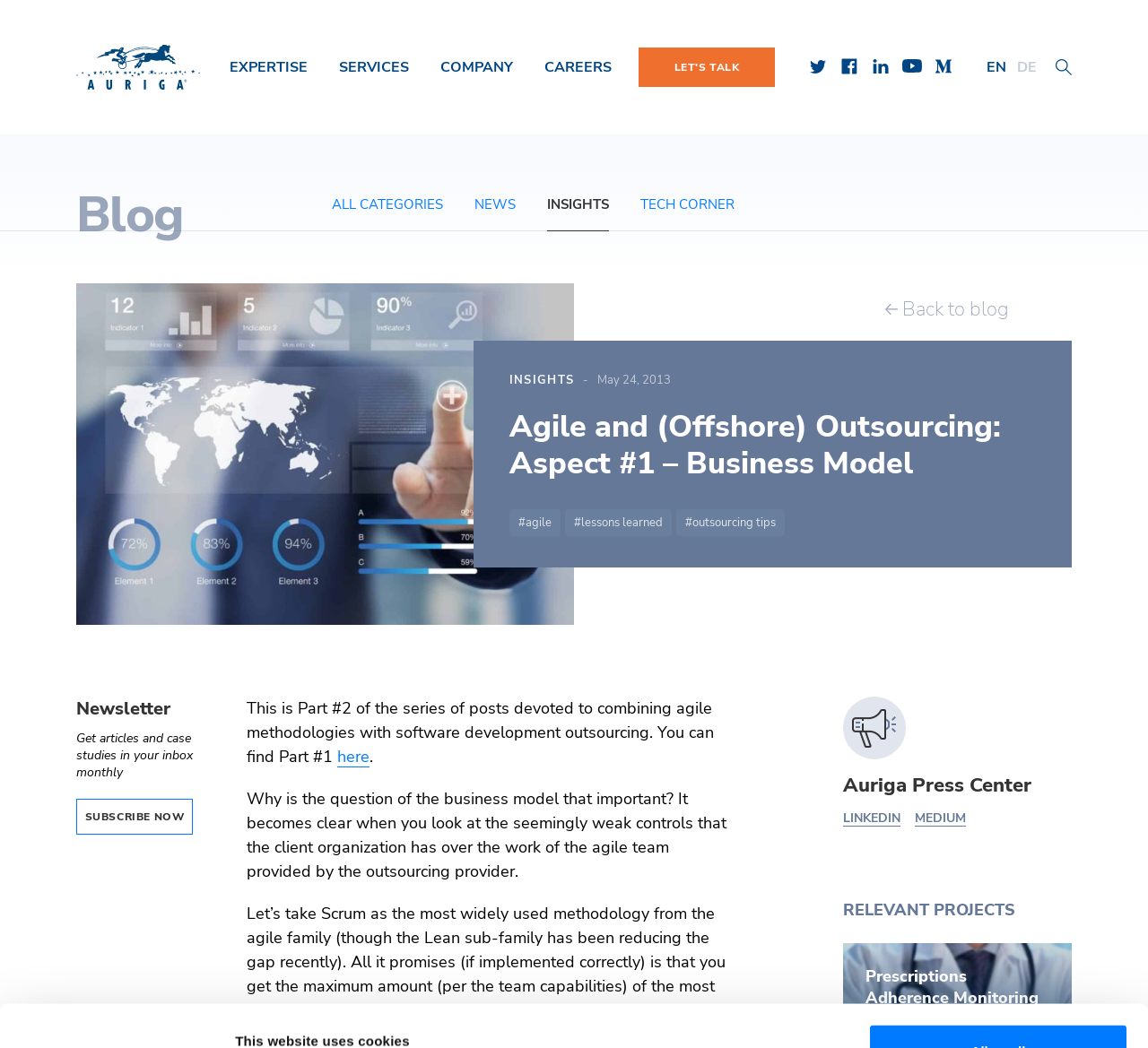Please find the bounding box coordinates for the clickable element needed to perform this instruction: "Check 'Auriga Press Center'".

[0.734, 0.736, 0.898, 0.762]